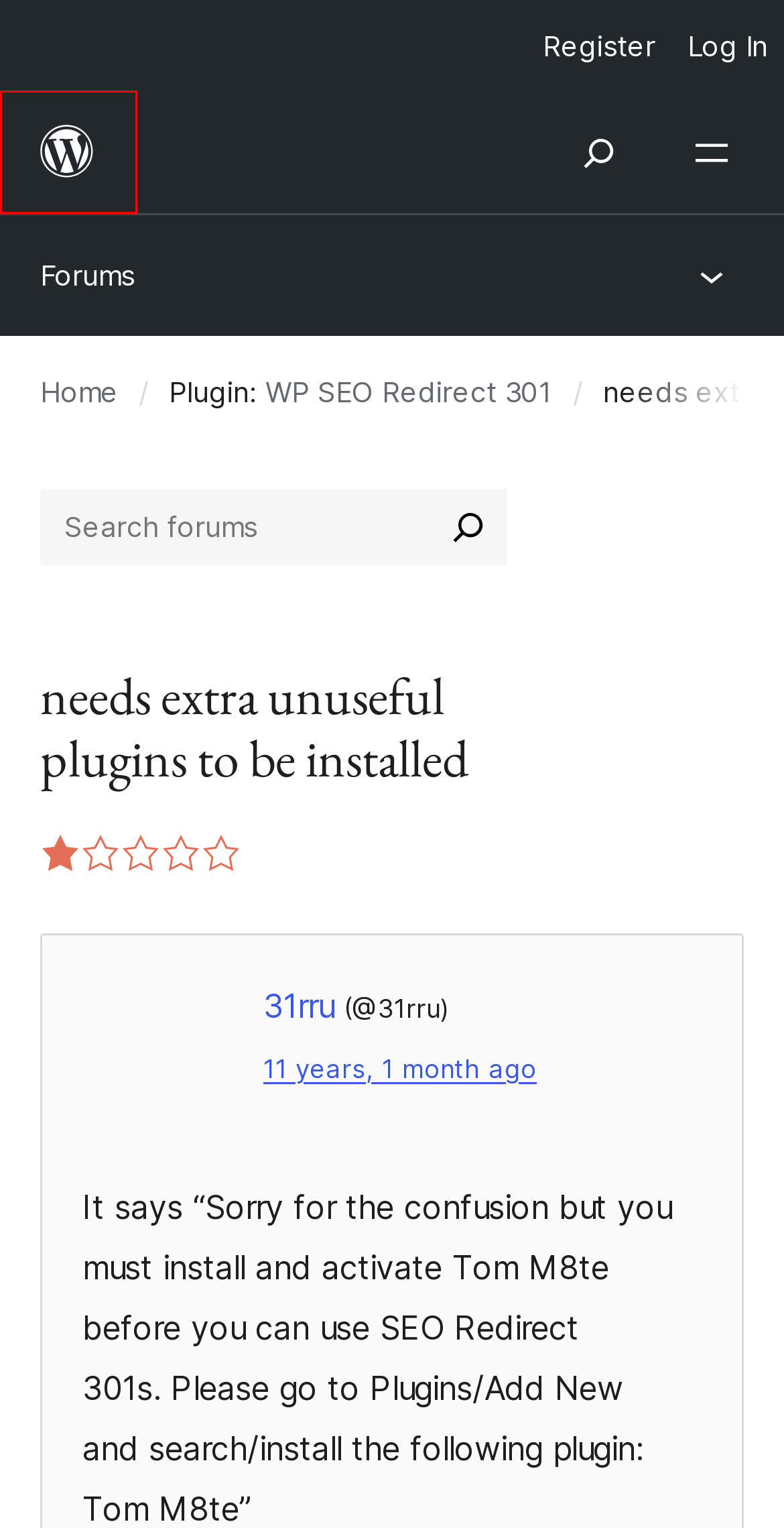Inspect the screenshot of a webpage with a red rectangle bounding box. Identify the webpage description that best corresponds to the new webpage after clicking the element inside the bounding box. Here are the candidates:
A. Reviews | WordPress.org
B. WordPress Events
C. Forums | WordPress.org
D. WordPress.org Login | WordPress.org English
E. Blog Tool, Publishing Platform, and CMS – WordPress.org
F. About – WordPress.org
G. 31r.ru's Profile | WordPress.org
H. [WP SEO Redirect 301] Reviews | WordPress.org

E